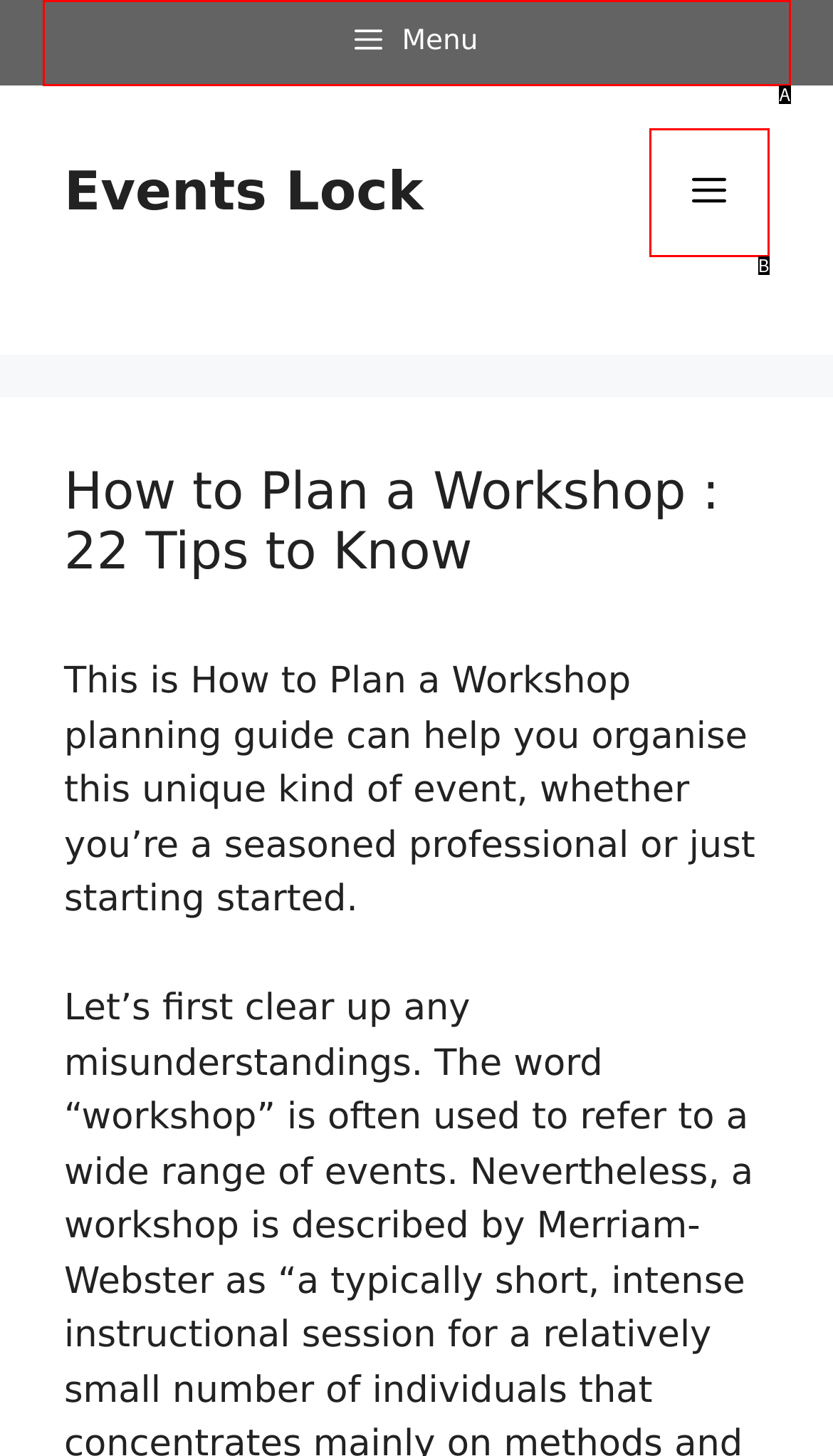Please provide the letter of the UI element that best fits the following description: Menu
Respond with the letter from the given choices only.

B